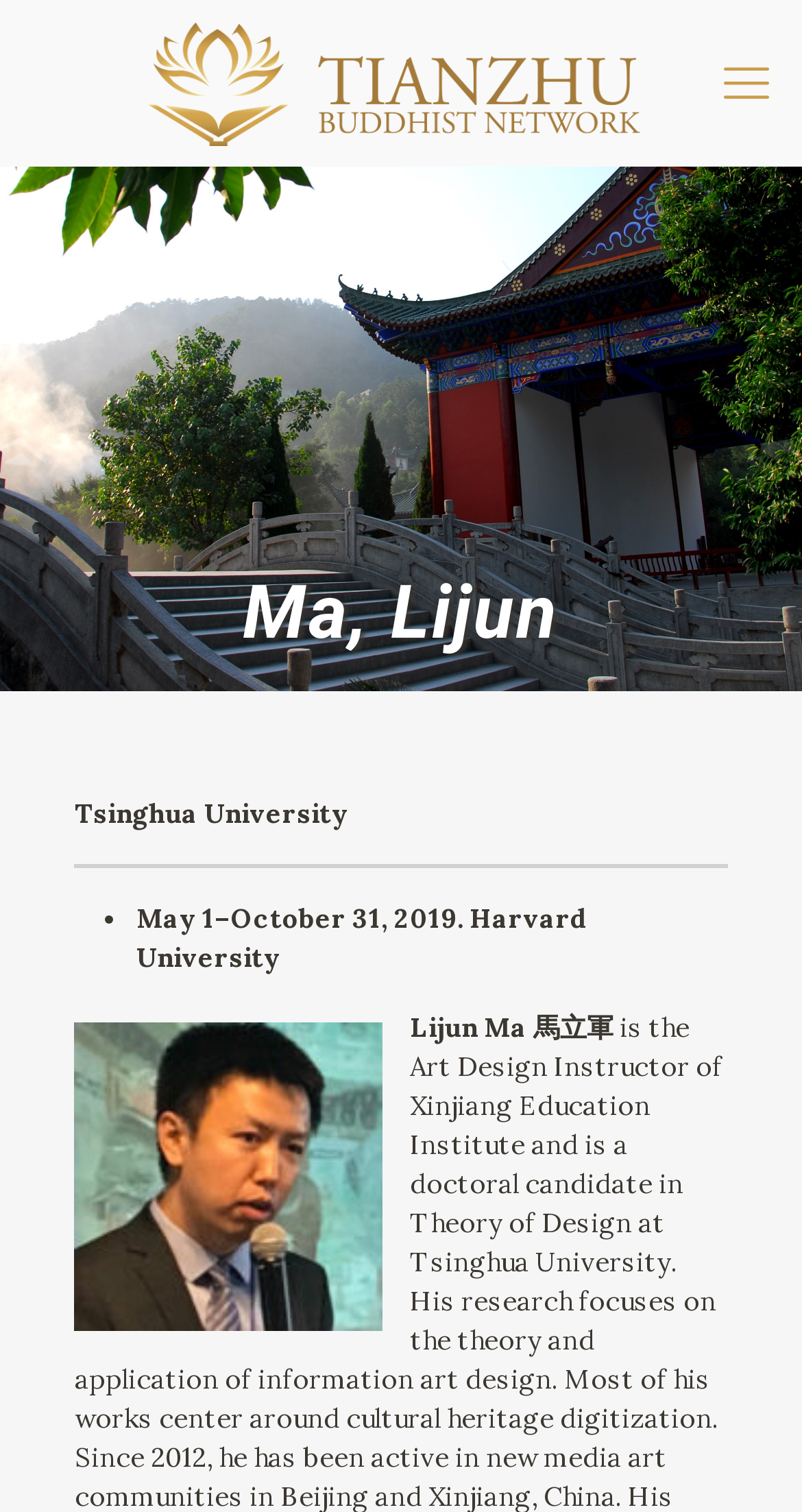Refer to the image and provide a thorough answer to this question:
What is the affiliation of Lijun Ma?

The answer can be found in the StaticText element which contains the text 'Tsinghua University' which is located below the heading element containing the name 'Ma, Lijun'.